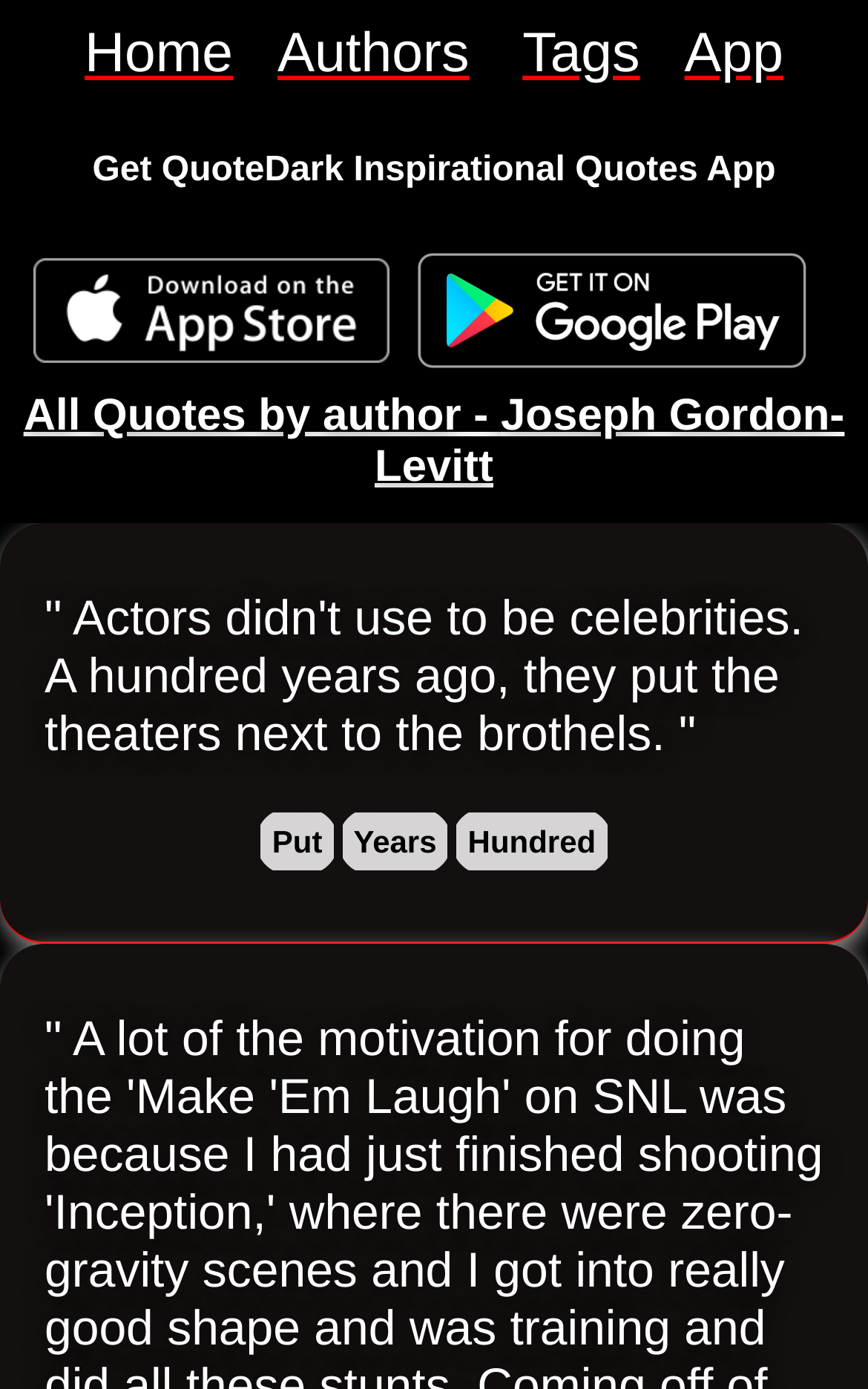Please identify the bounding box coordinates of the element that needs to be clicked to execute the following command: "download inspirational quotes iOS app". Provide the bounding box using four float numbers between 0 and 1, formatted as [left, top, right, bottom].

[0.038, 0.18, 0.449, 0.265]